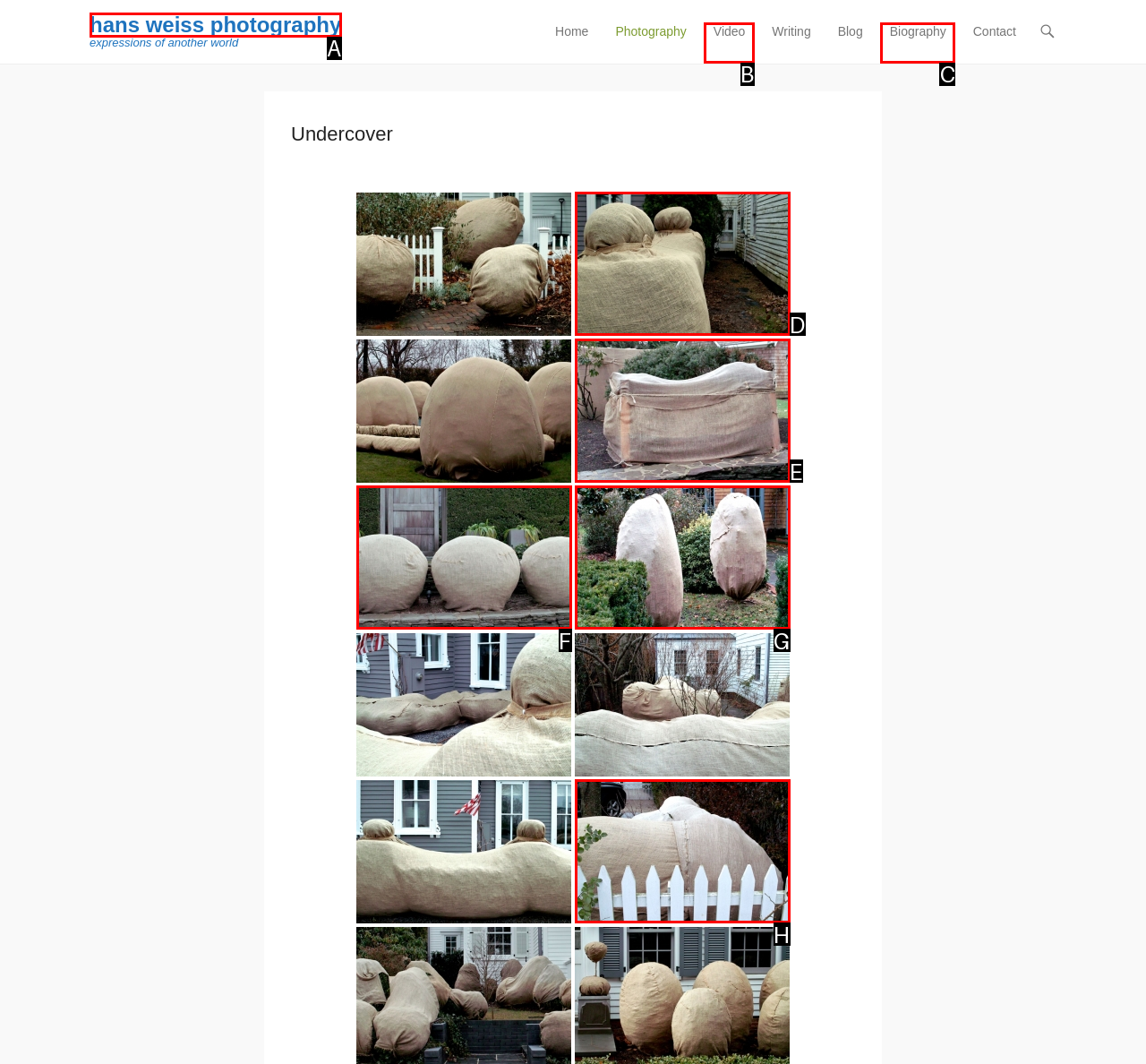Tell me which one HTML element best matches the description: hans weiss photography
Answer with the option's letter from the given choices directly.

A